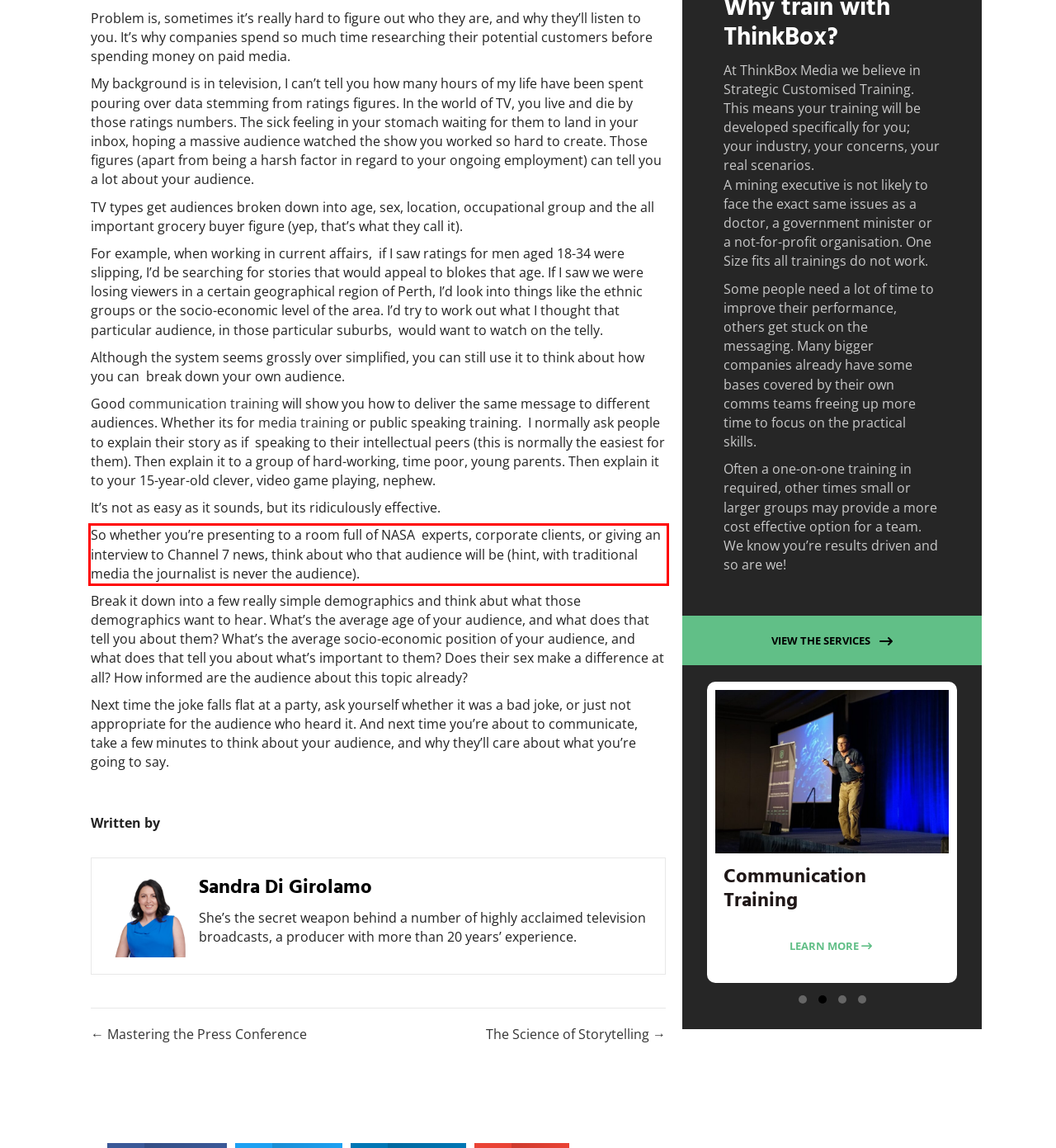Using the provided screenshot of a webpage, recognize the text inside the red rectangle bounding box by performing OCR.

So whether you’re presenting to a room full of NASA experts, corporate clients, or giving an interview to Channel 7 news, think about who that audience will be (hint, with traditional media the journalist is never the audience).